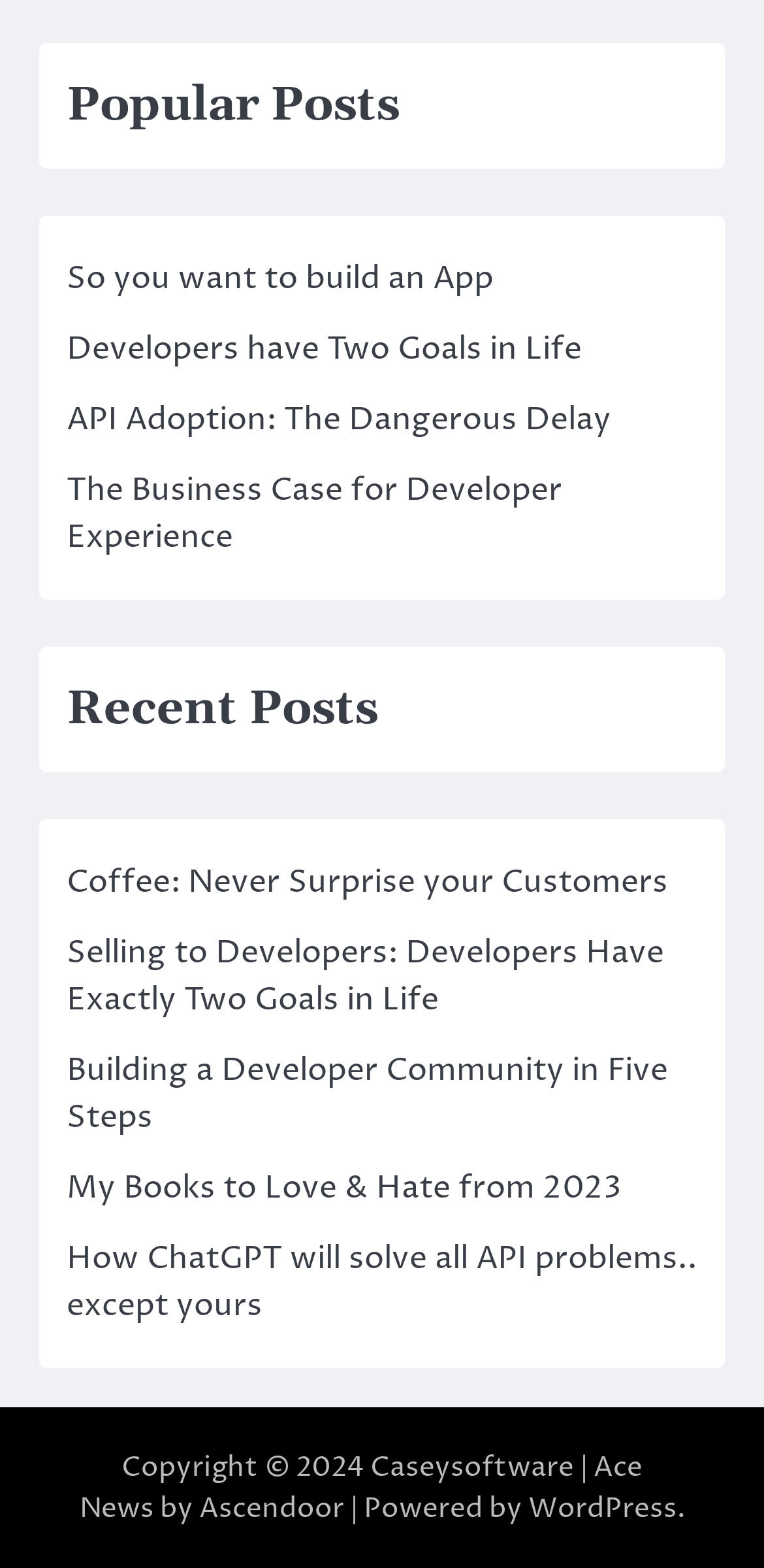Who is the author of the blog?
Please answer the question with as much detail as possible using the screenshot.

I found the text '| Ace News by ' at the bottom of the page, which suggests that Ace News is the author of the blog.